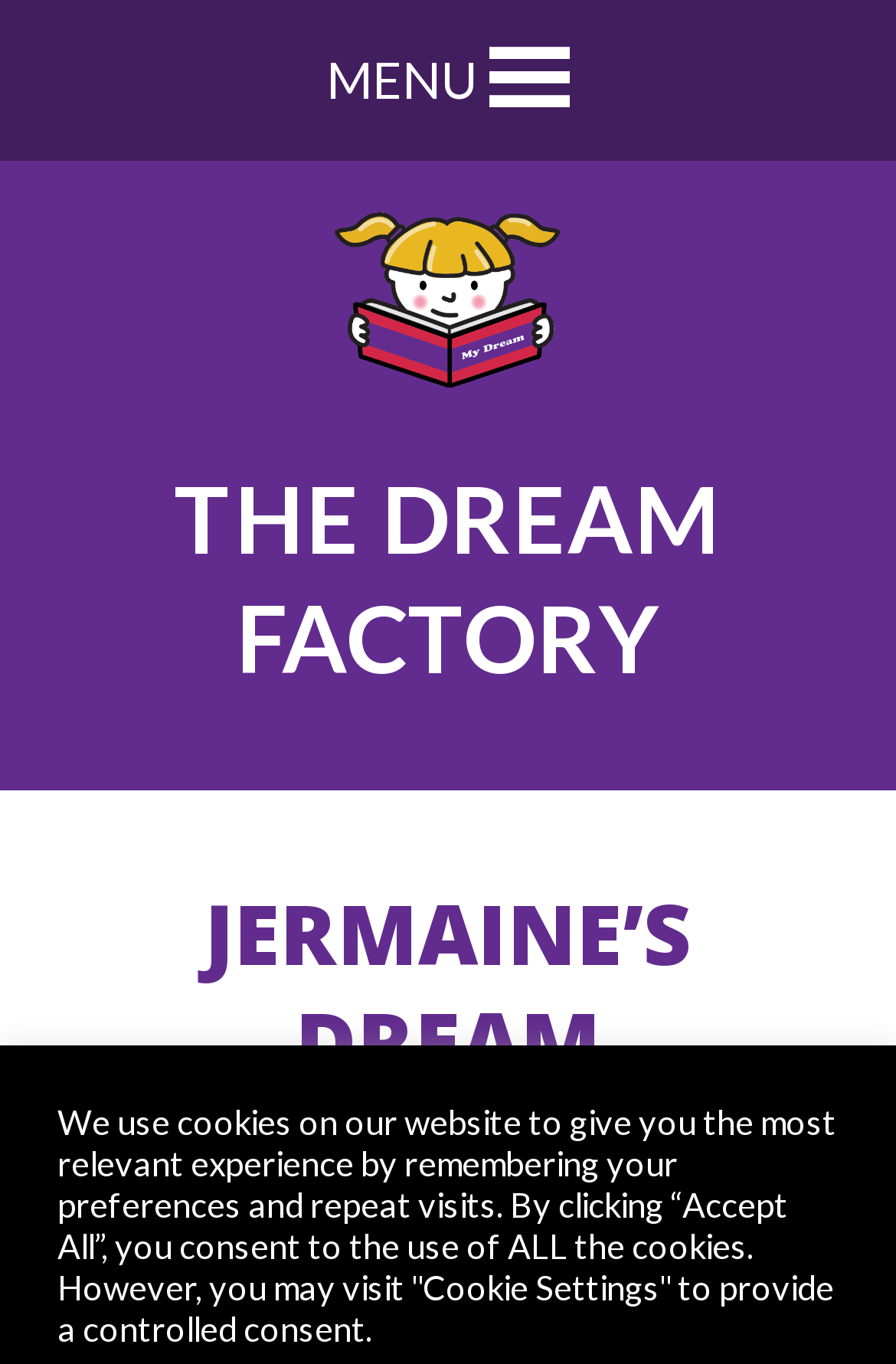Given the description "aria-label="More actions"", provide the bounding box coordinates of the corresponding UI element.

None